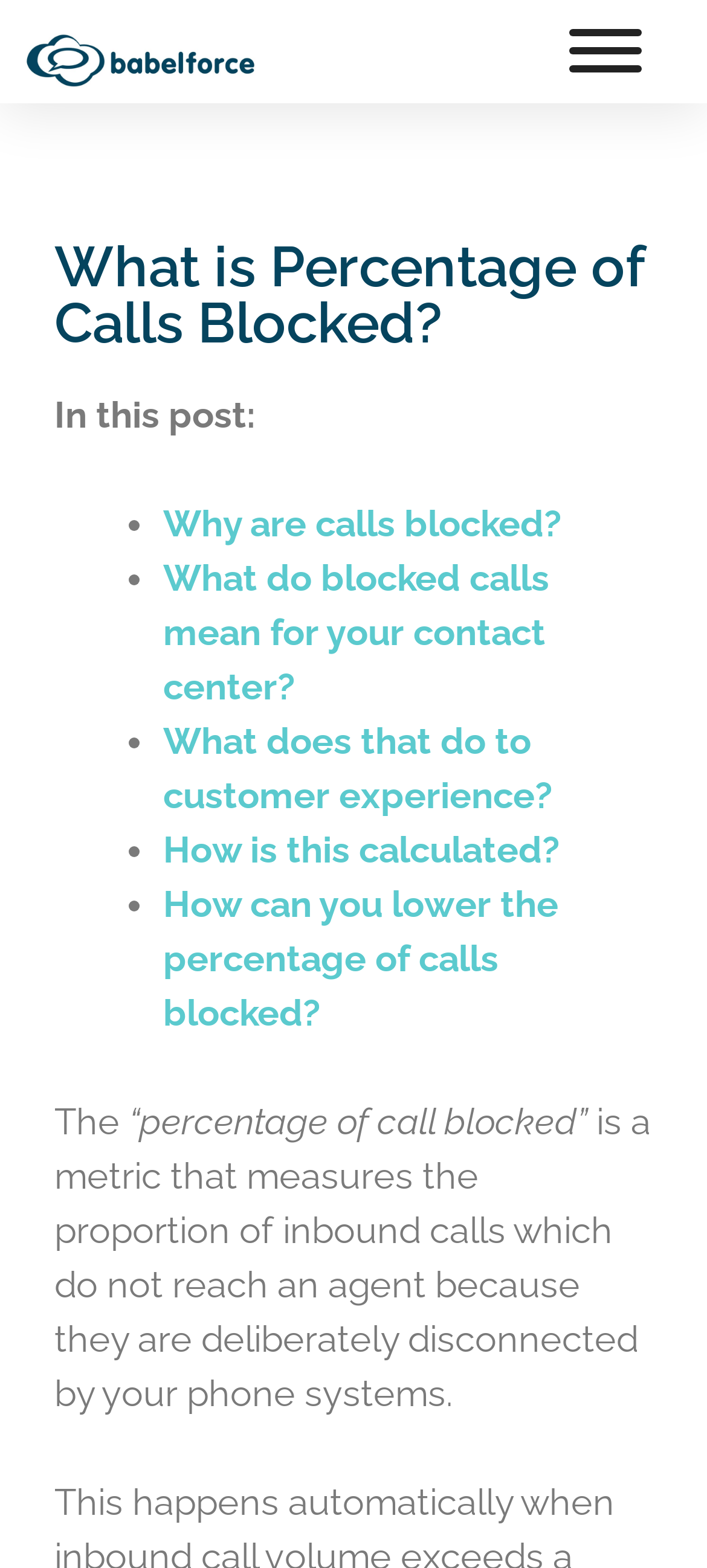Determine the bounding box coordinates of the UI element described by: "Netflix Hunger Games".

None